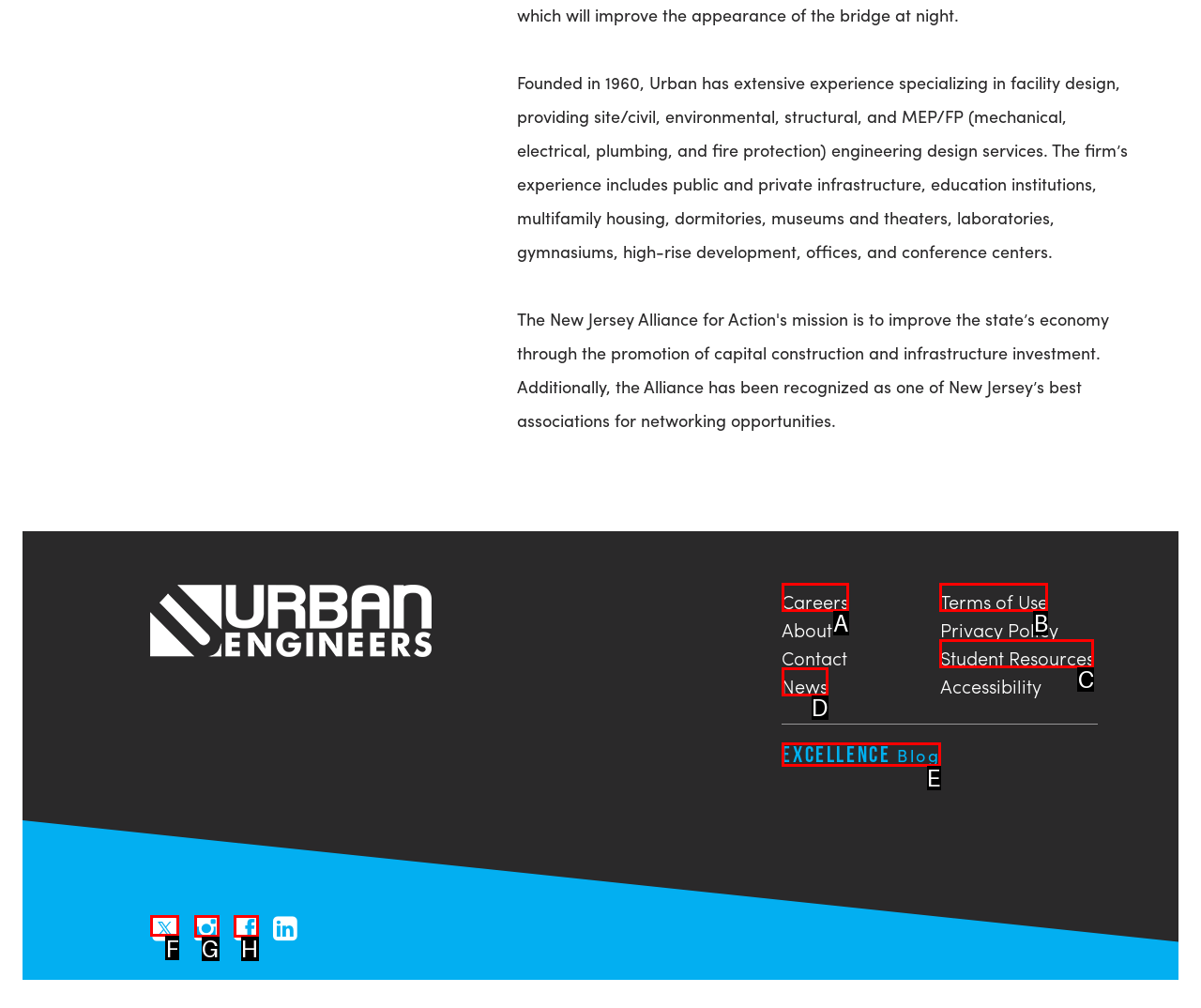Point out which UI element to click to complete this task: follow on Twitter
Answer with the letter corresponding to the right option from the available choices.

F